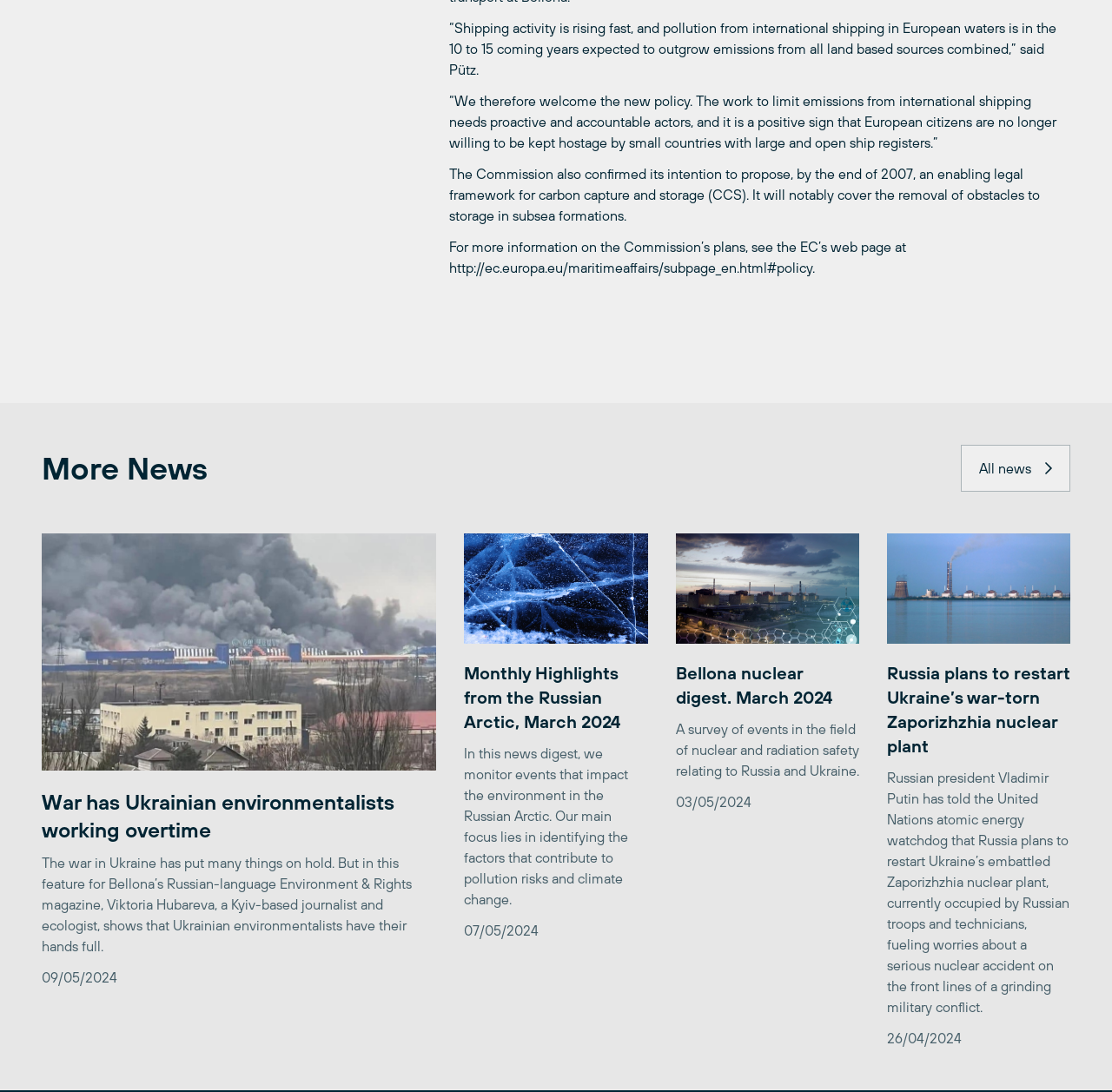Provide a one-word or brief phrase answer to the question:
What is the topic of the first article?

War in Ukraine